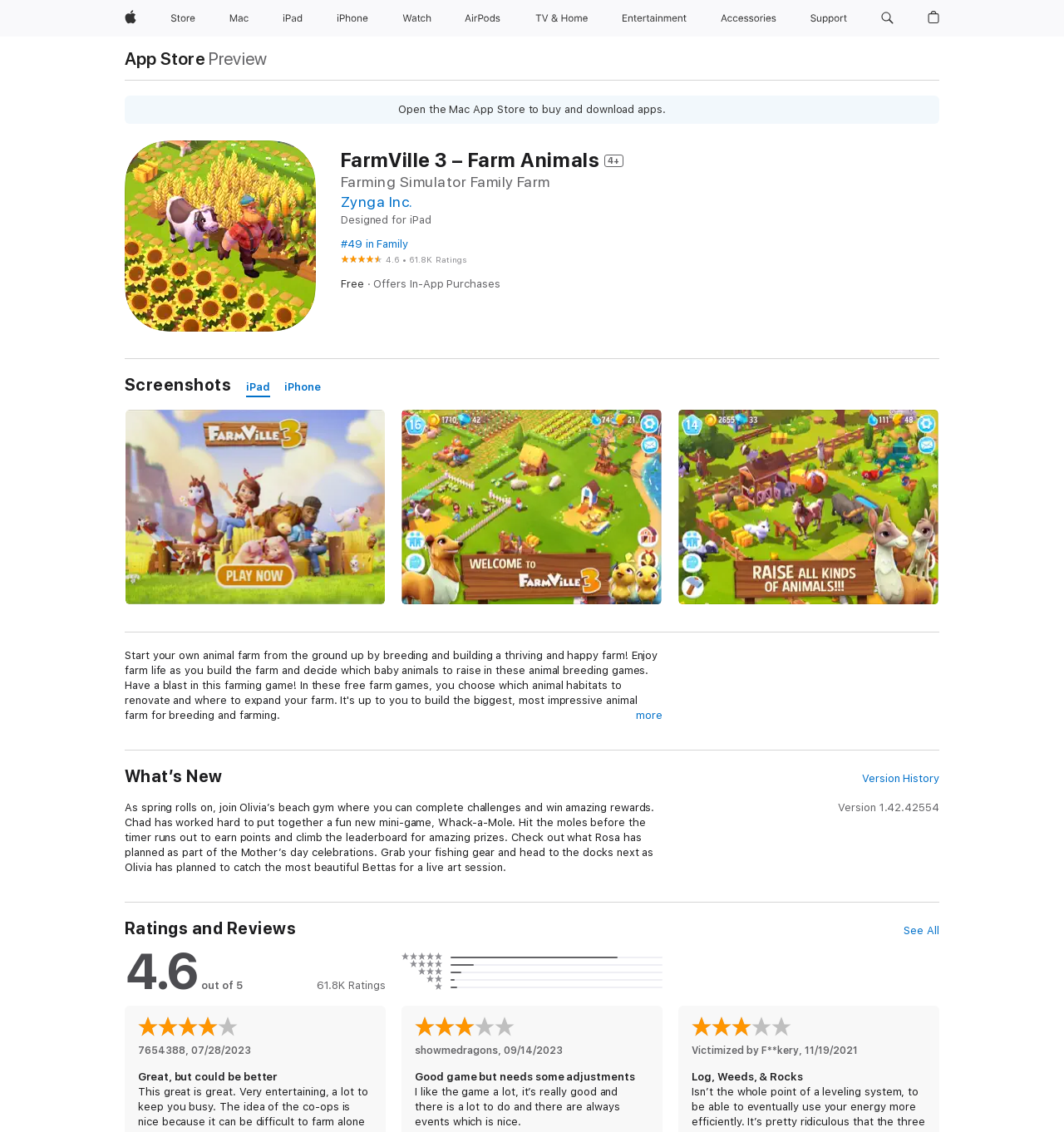Bounding box coordinates are to be given in the format (top-left x, top-left y, bottom-right x, bottom-right y). All values must be floating point numbers between 0 and 1. Provide the bounding box coordinate for the UI element described as: AirPods

[0.431, 0.0, 0.477, 0.032]